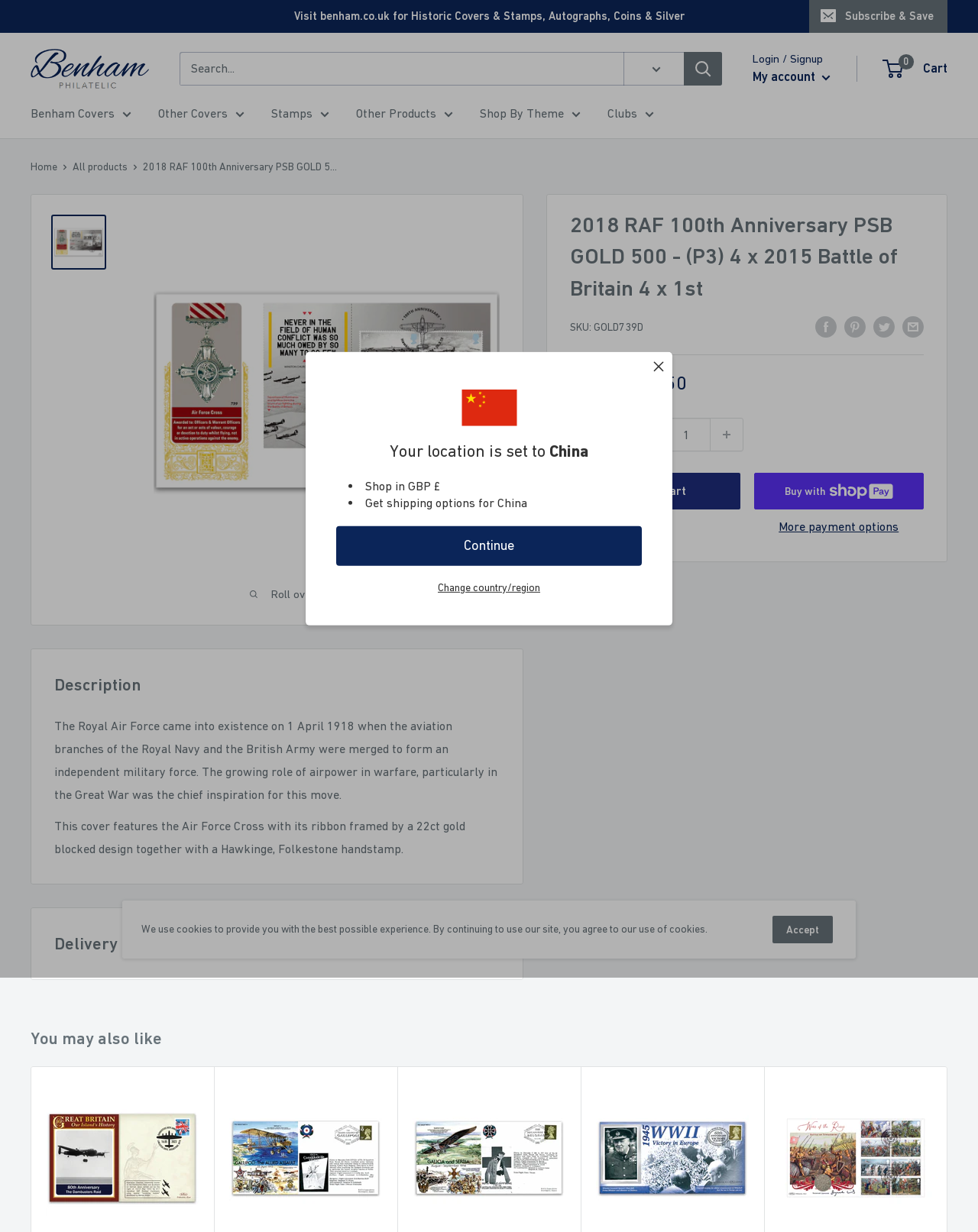Predict the bounding box for the UI component with the following description: "Other Covers".

[0.162, 0.083, 0.25, 0.102]